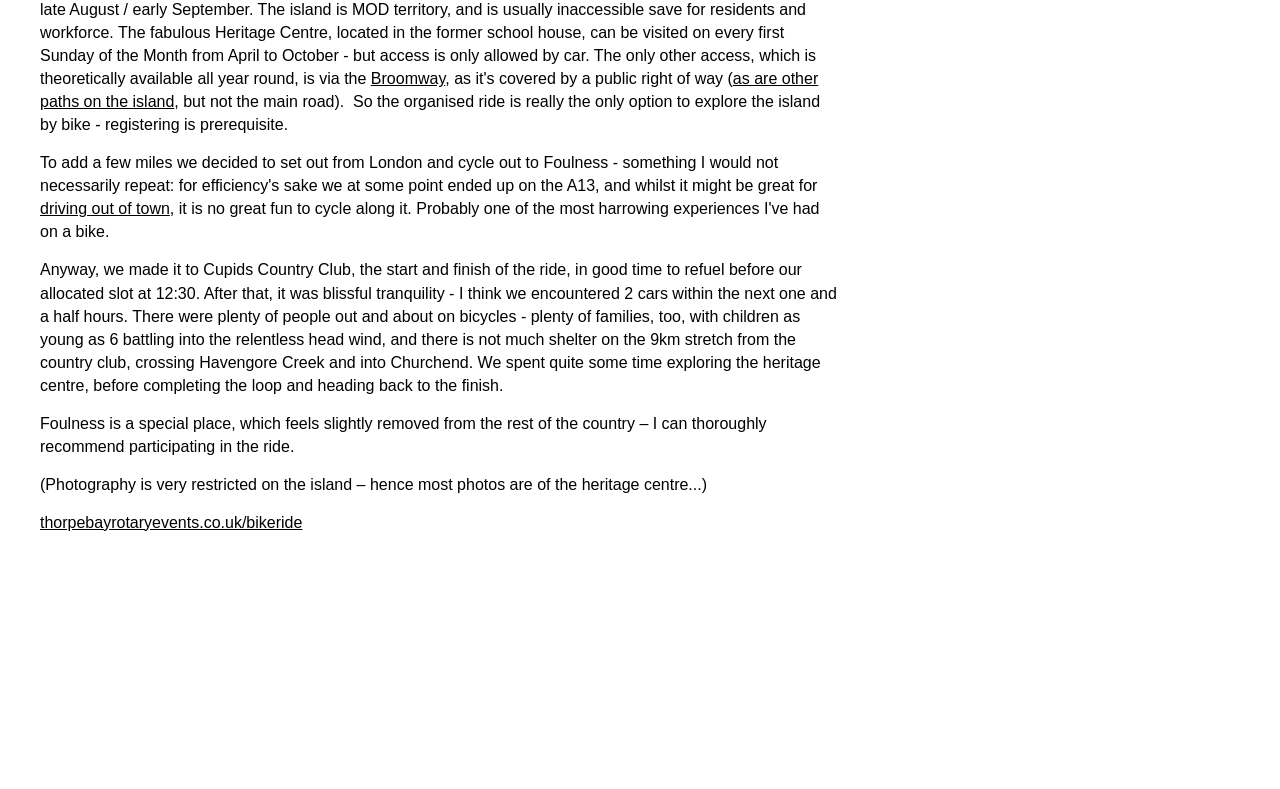Why are there few photos of the island?
Please provide a single word or phrase based on the screenshot.

Photography is restricted